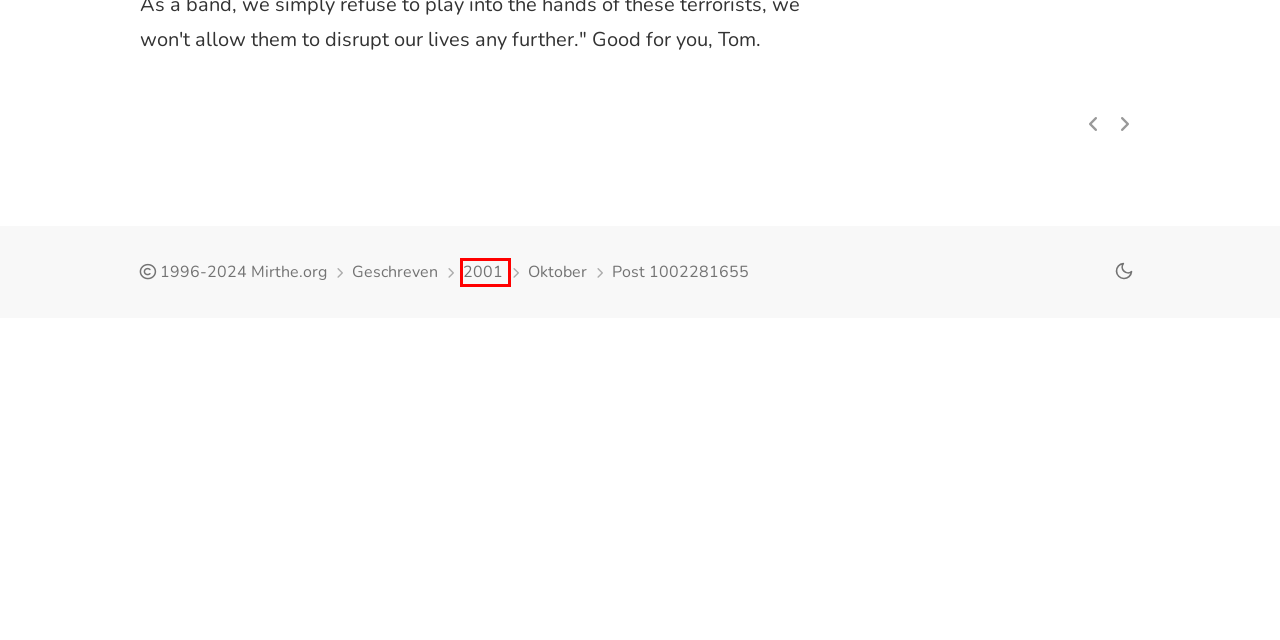You have a screenshot of a webpage, and a red bounding box highlights an element. Select the webpage description that best fits the new page after clicking the element within the bounding box. Options are:
A. Mirthe.org | Oktober
B. Mirthe.org | Gelezen
C. Mirthe.org | Post 1002280411
D. Mirthe.org | Gevonden
E. Mirthe.org | Geschreven
F. Mirthe.org | Post 1002366525
G. Mirthe.org | 2001
H. Mirthe.org | Archief

G